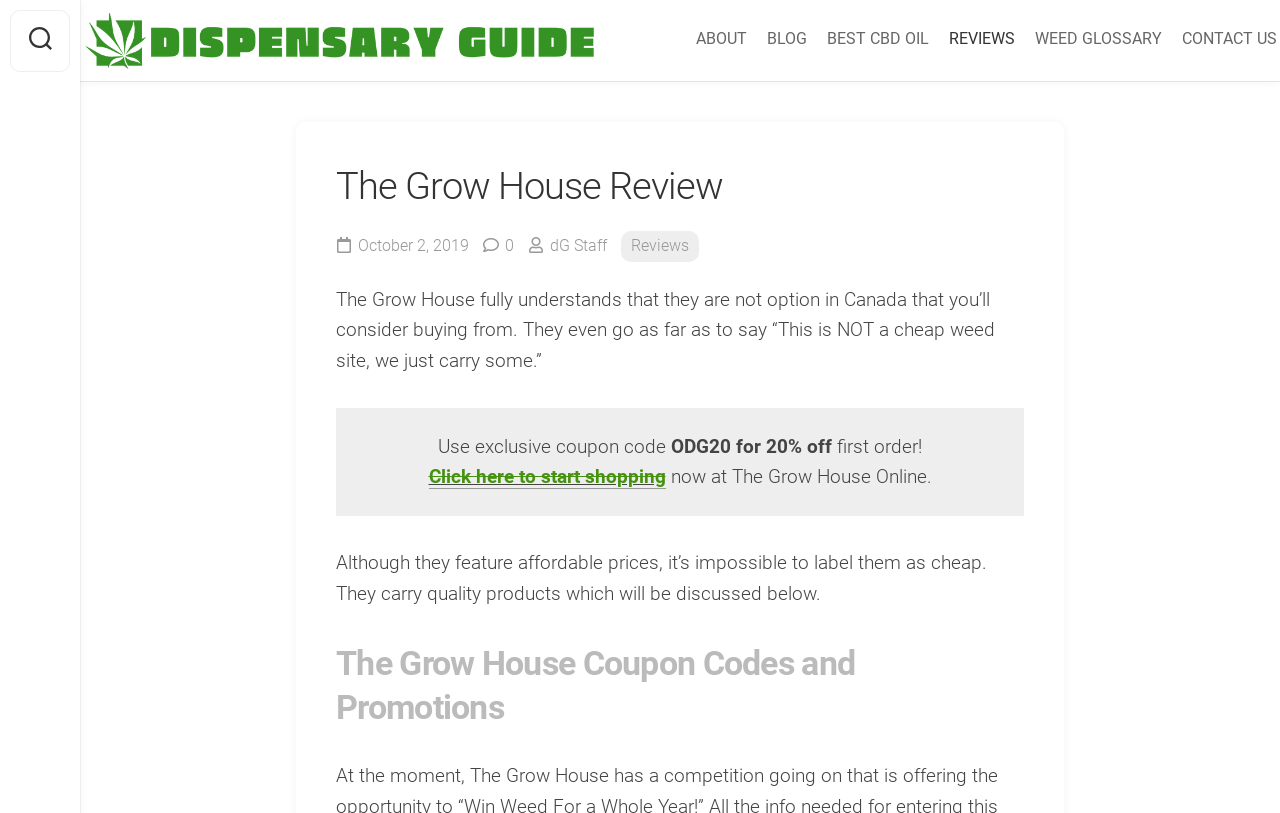Can you find the bounding box coordinates of the area I should click to execute the following instruction: "Click on Dispensary Guide"?

[0.094, 0.014, 0.494, 0.087]